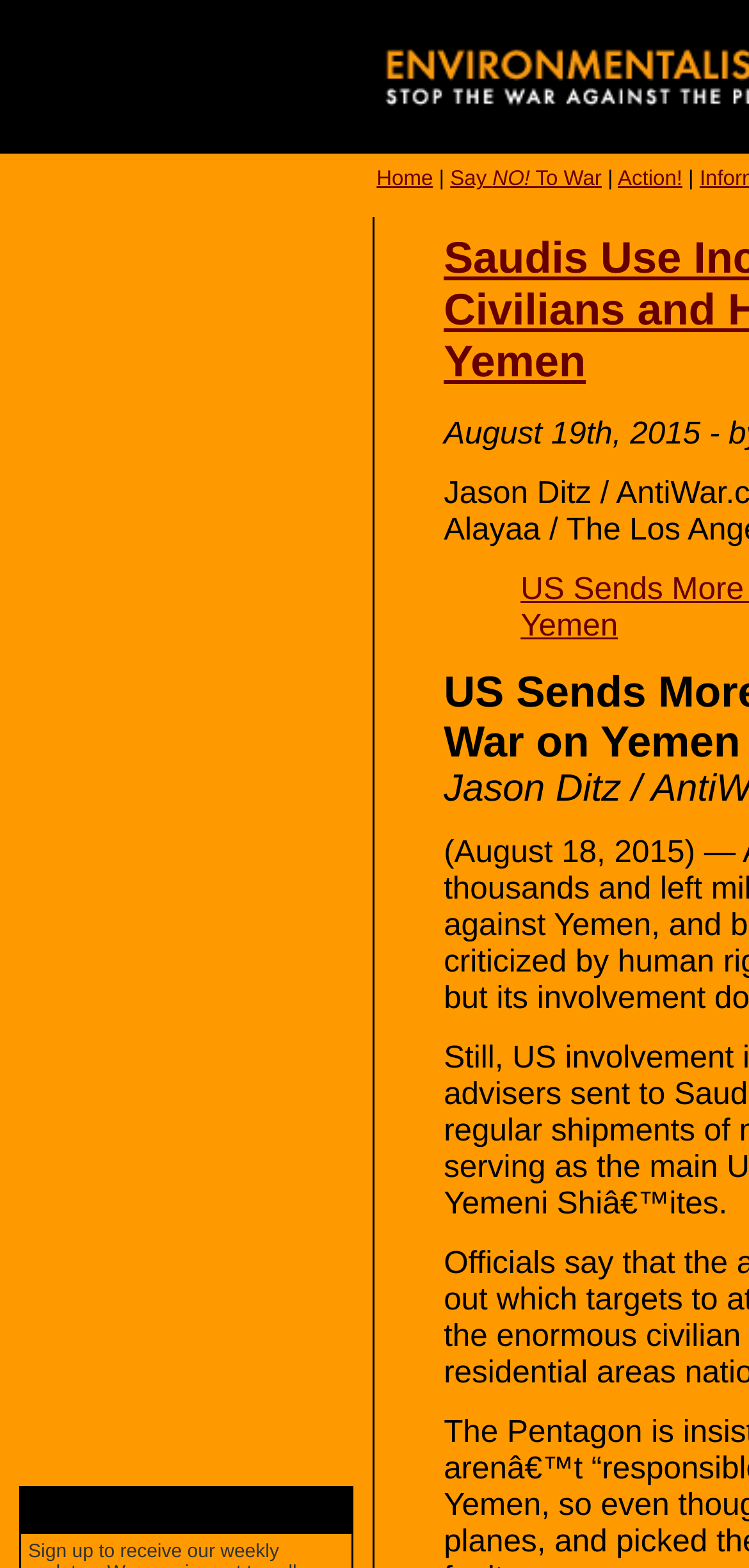Please answer the following question using a single word or phrase: 
How many columns are in the top section?

2